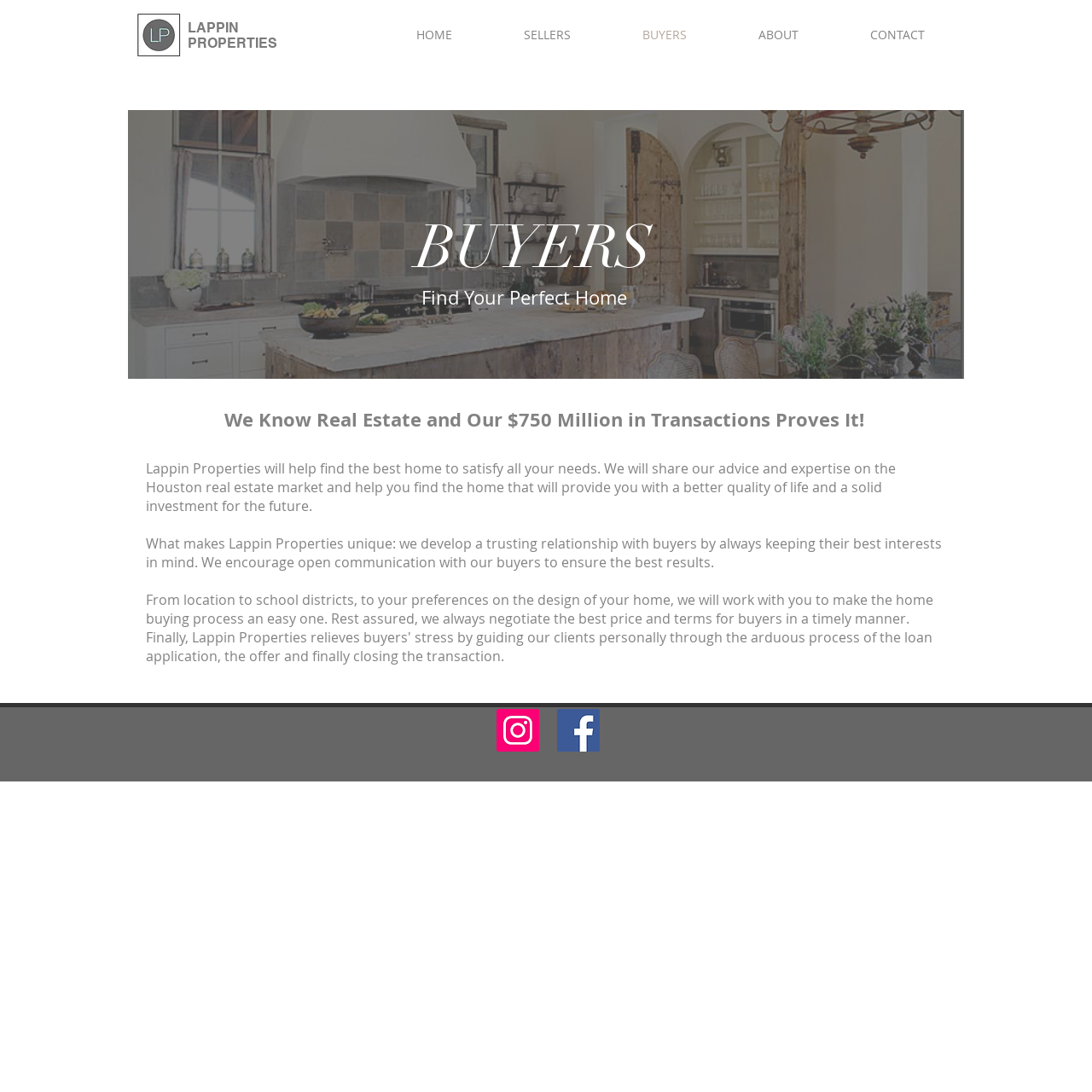Identify the bounding box coordinates for the element you need to click to achieve the following task: "Click on ABOUT". Provide the bounding box coordinates as four float numbers between 0 and 1, in the form [left, top, right, bottom].

[0.662, 0.02, 0.764, 0.044]